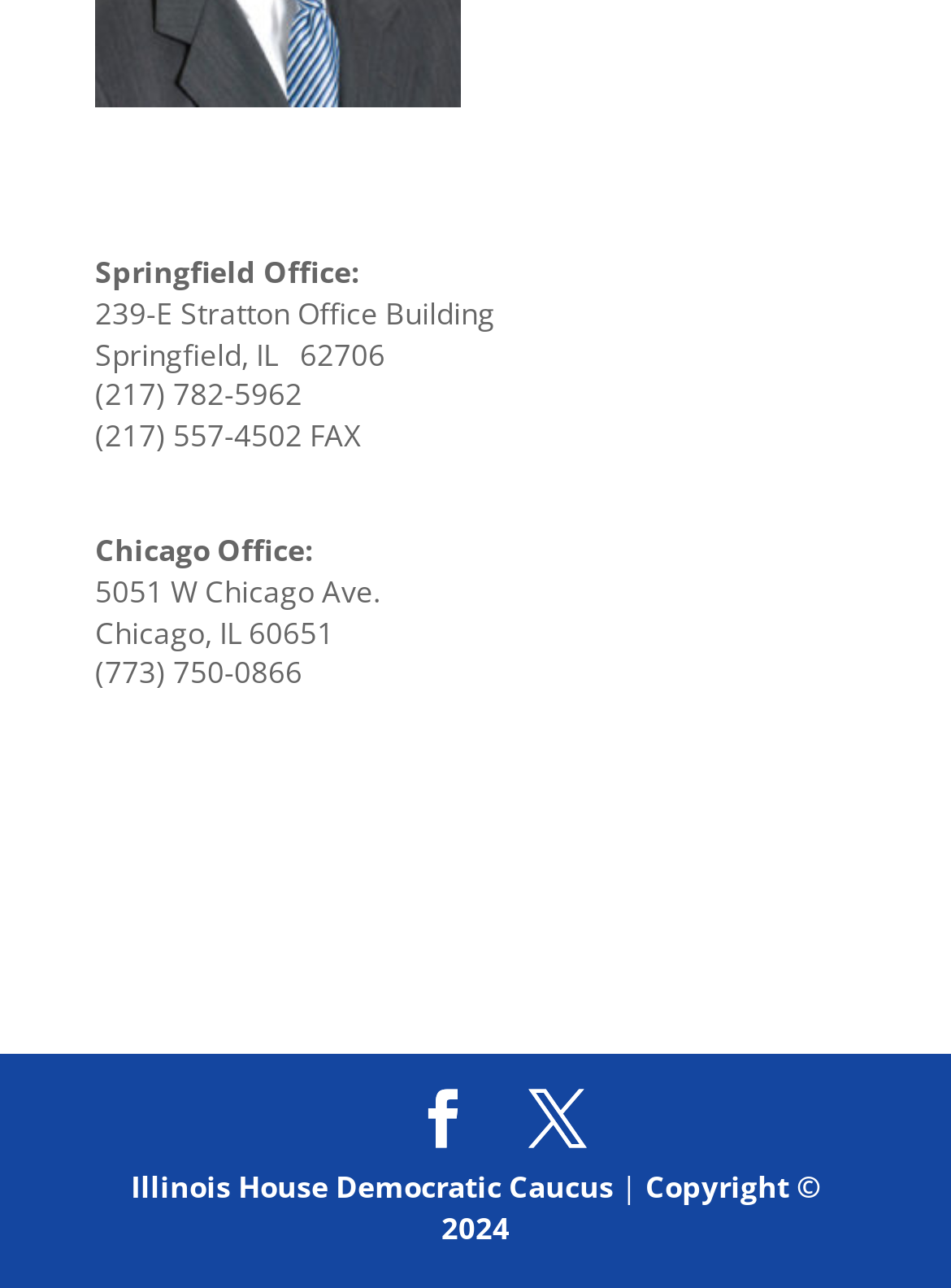How many offices are listed on this webpage?
Answer the question using a single word or phrase, according to the image.

2